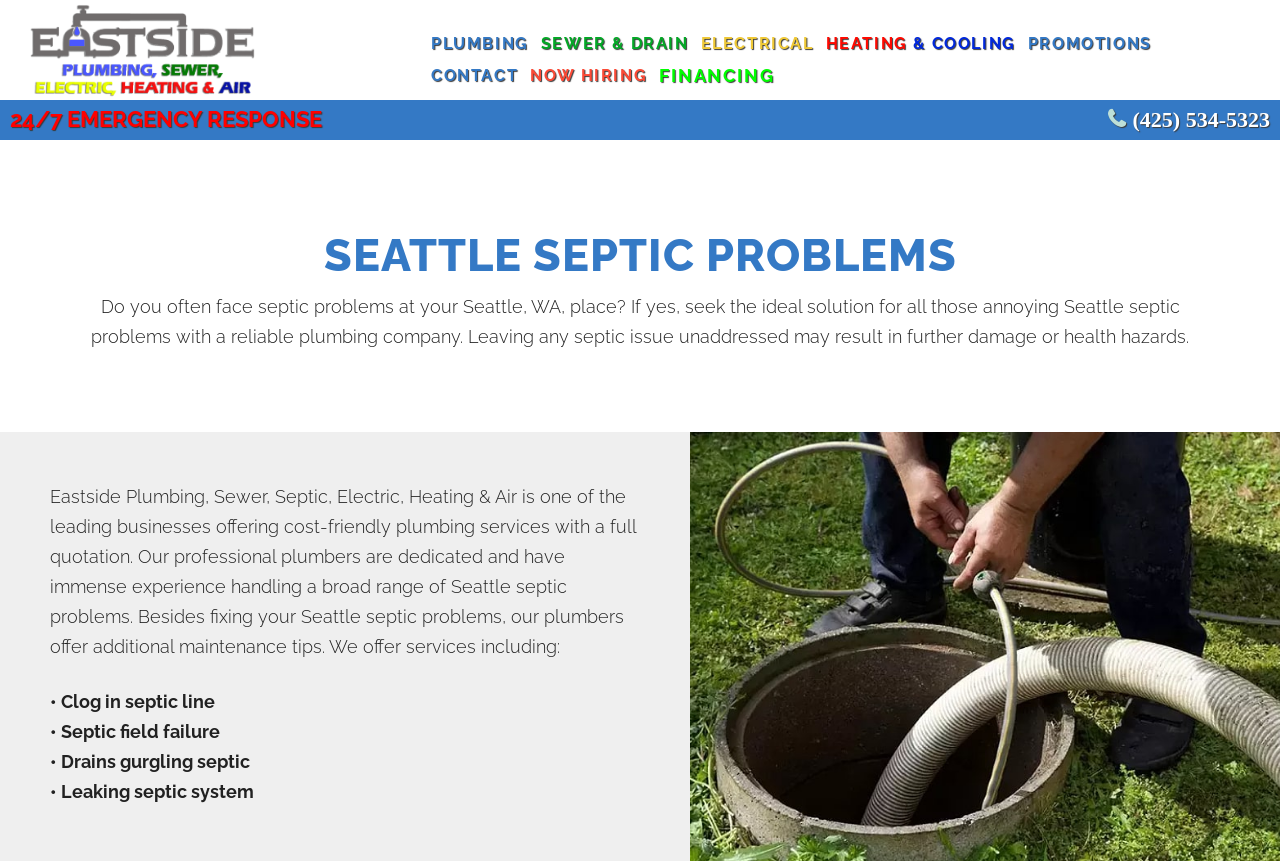Find the bounding box coordinates corresponding to the UI element with the description: "Heating Replacement". The coordinates should be formatted as [left, top, right, bottom], with values as floats between 0 and 1.

[0.008, 0.19, 0.136, 0.22]